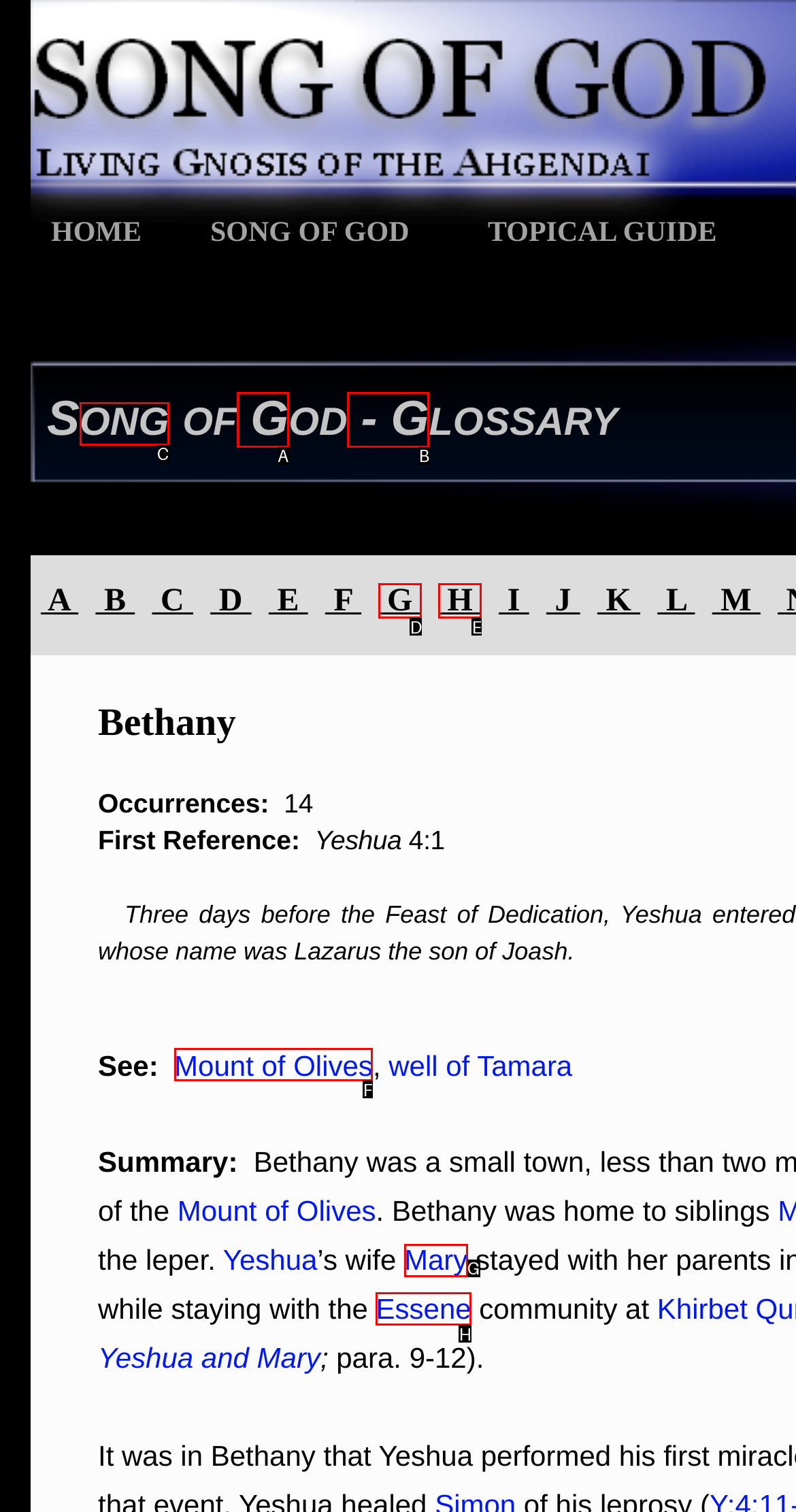Refer to the element description: - G and identify the matching HTML element. State your answer with the appropriate letter.

B